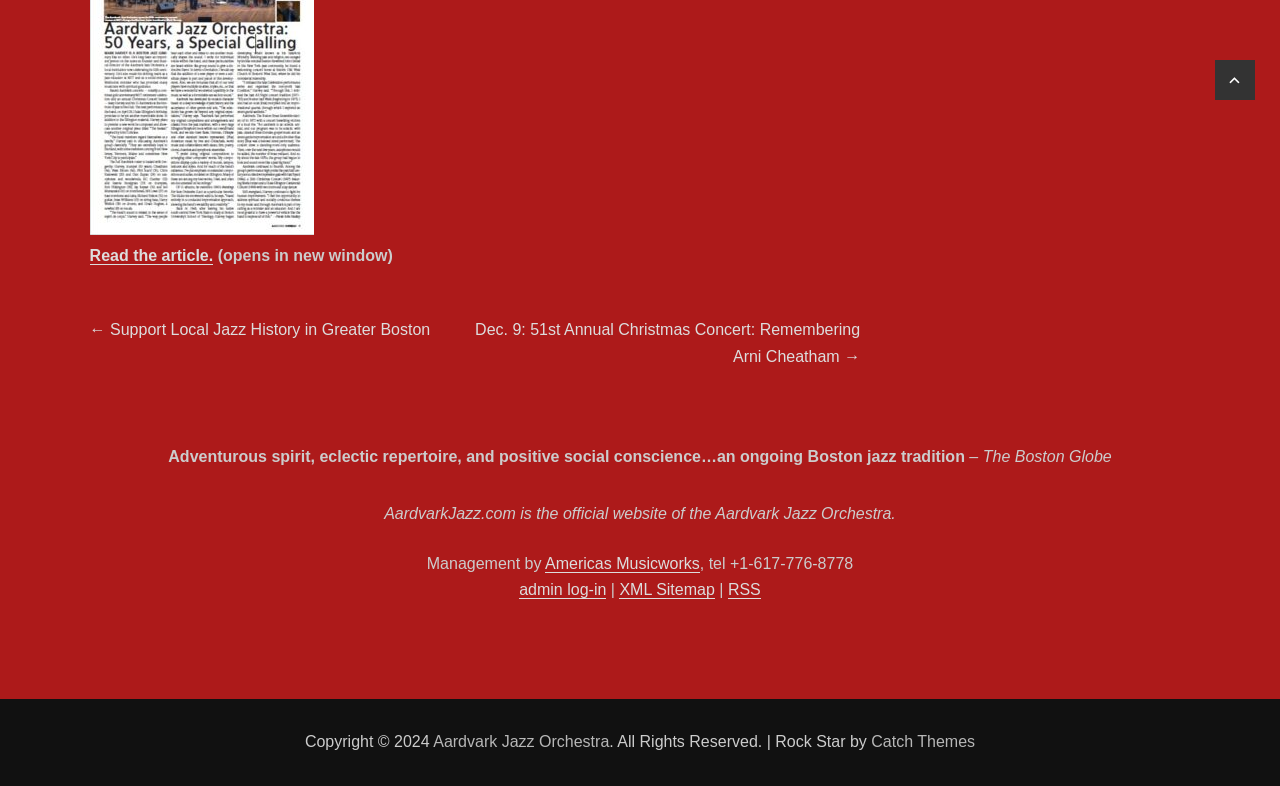Examine the screenshot and answer the question in as much detail as possible: What is the name of the jazz orchestra?

I found the answer by looking at the StaticText element with the text 'AardvarkJazz.com is the official website of the Aardvark Jazz Orchestra.' which indicates that the website is related to the Aardvark Jazz Orchestra.